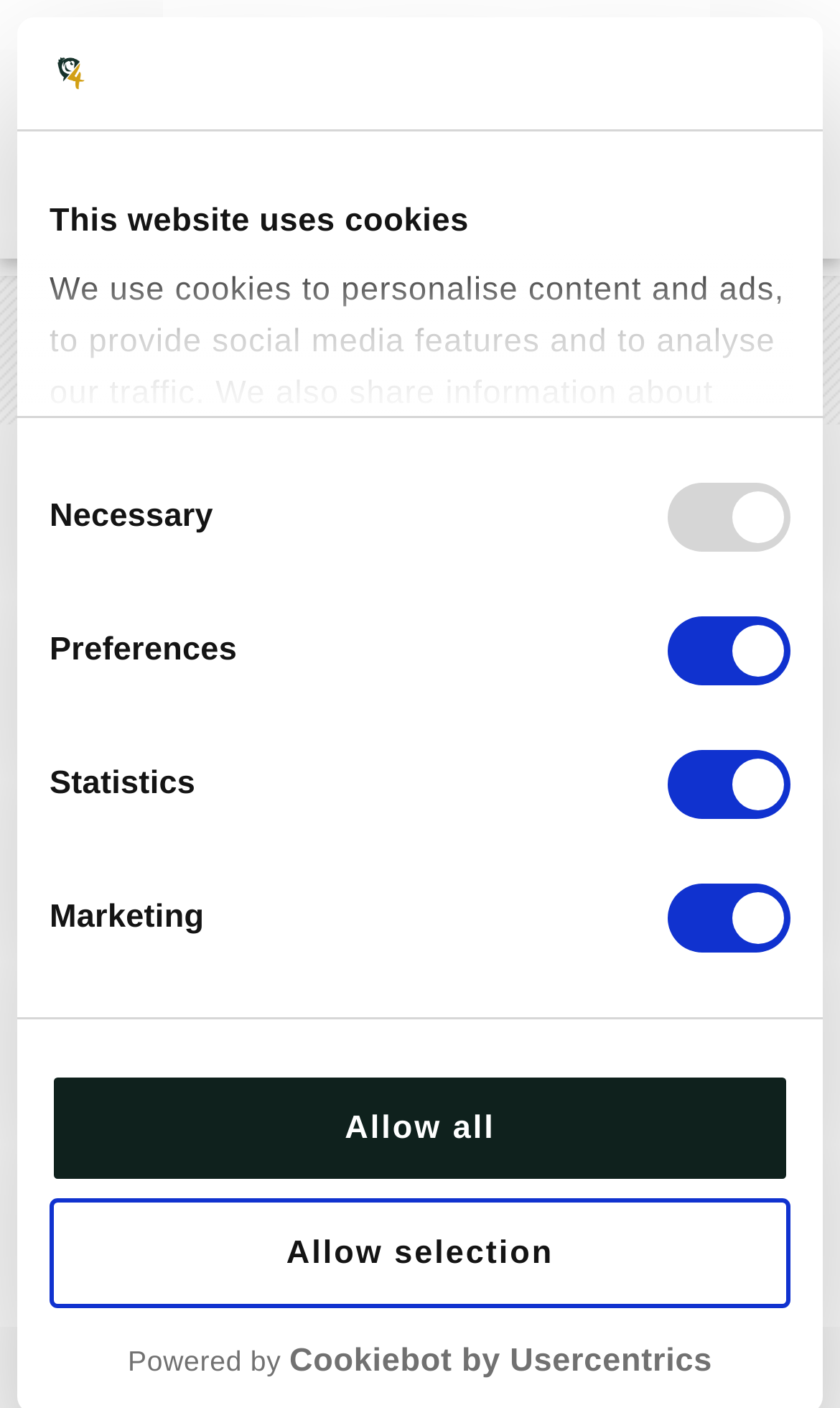From the screenshot, find the bounding box of the UI element matching this description: "alt="Angling4Less"". Supply the bounding box coordinates in the form [left, top, right, bottom], each a float between 0 and 1.

[0.131, 0.084, 0.741, 0.188]